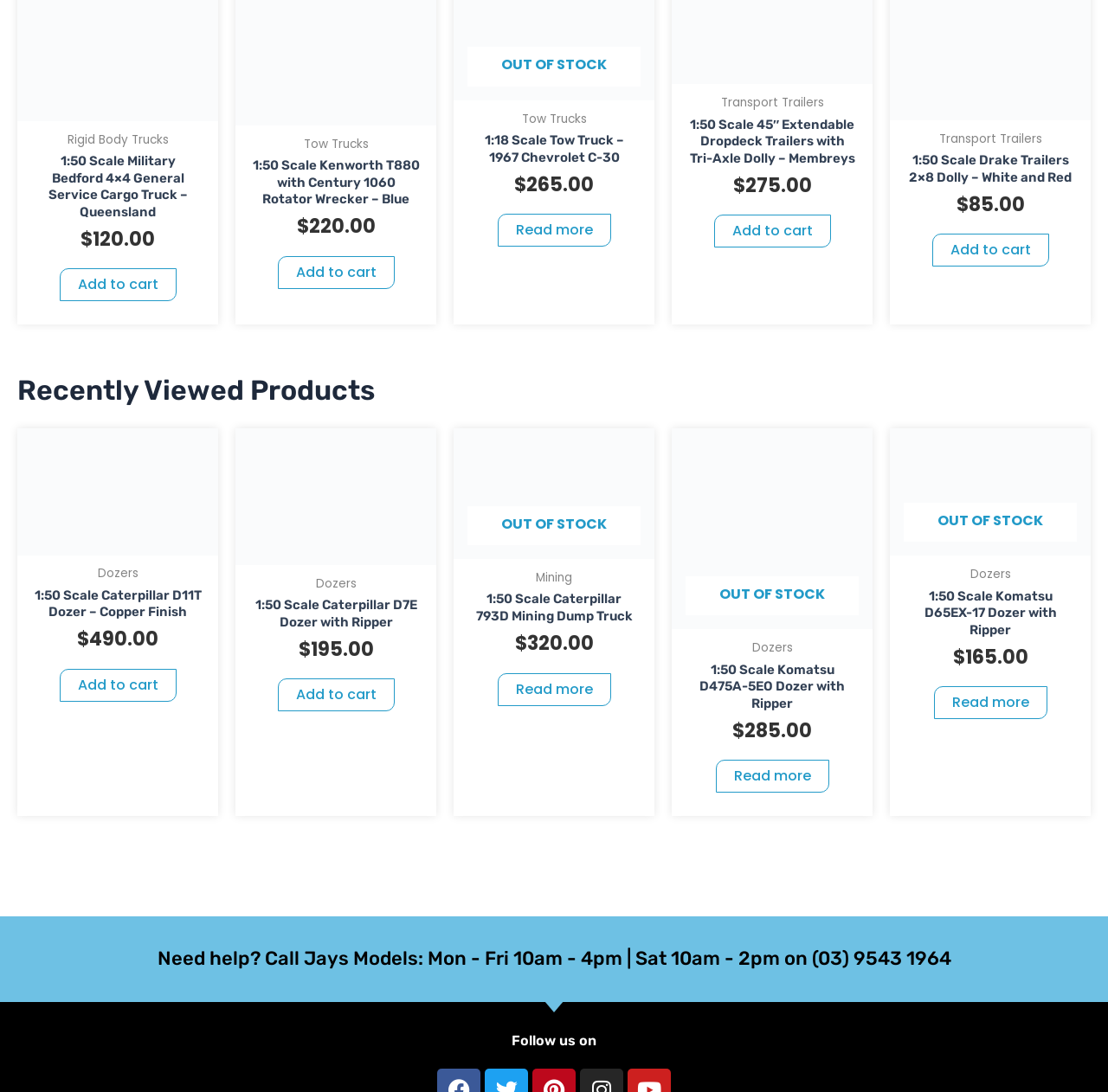Respond concisely with one word or phrase to the following query:
What is the function of the 'Add to cart' links?

To add products to cart